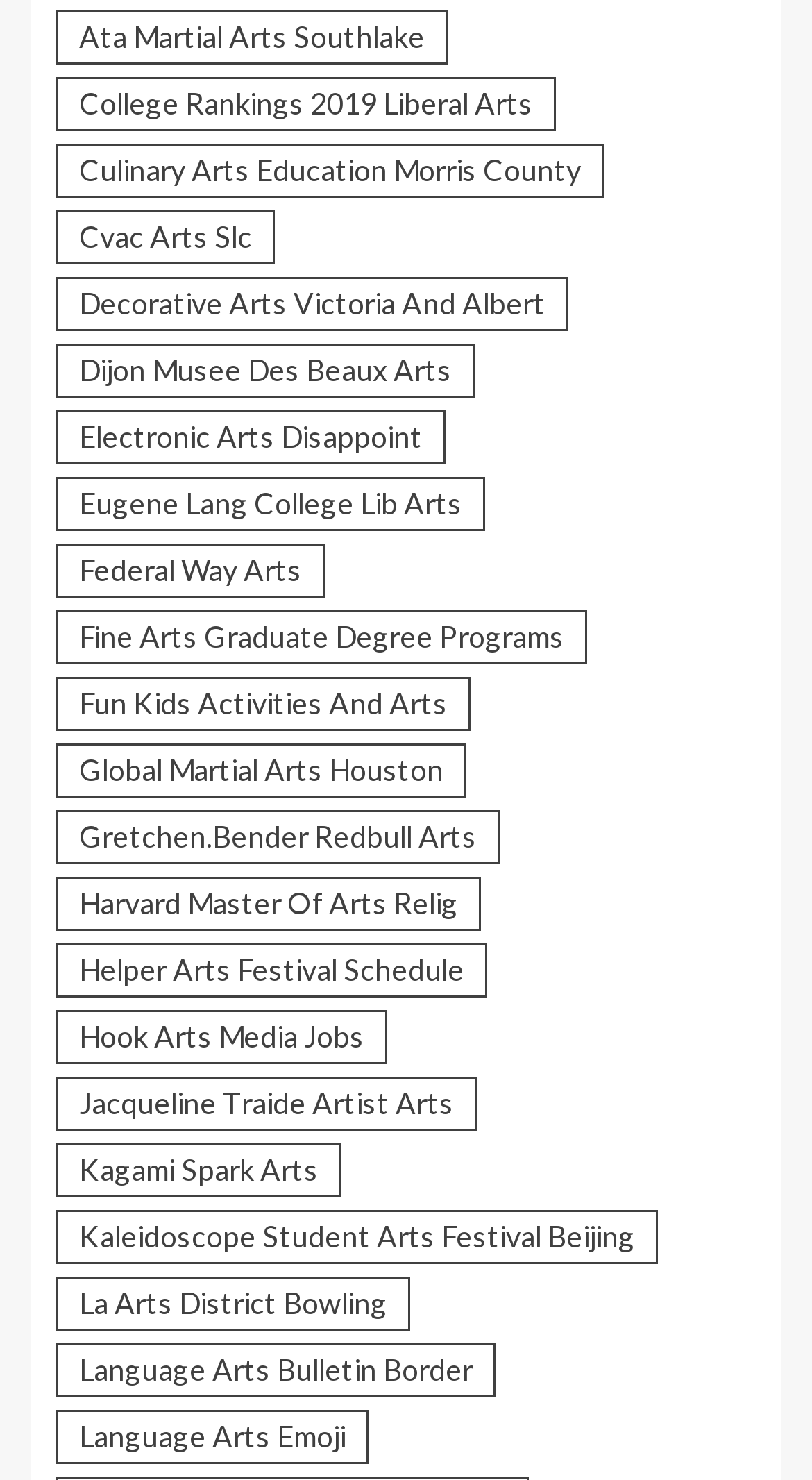Please identify the bounding box coordinates of the element that needs to be clicked to execute the following command: "Check out Cvac Arts Slc". Provide the bounding box using four float numbers between 0 and 1, formatted as [left, top, right, bottom].

[0.069, 0.142, 0.338, 0.178]